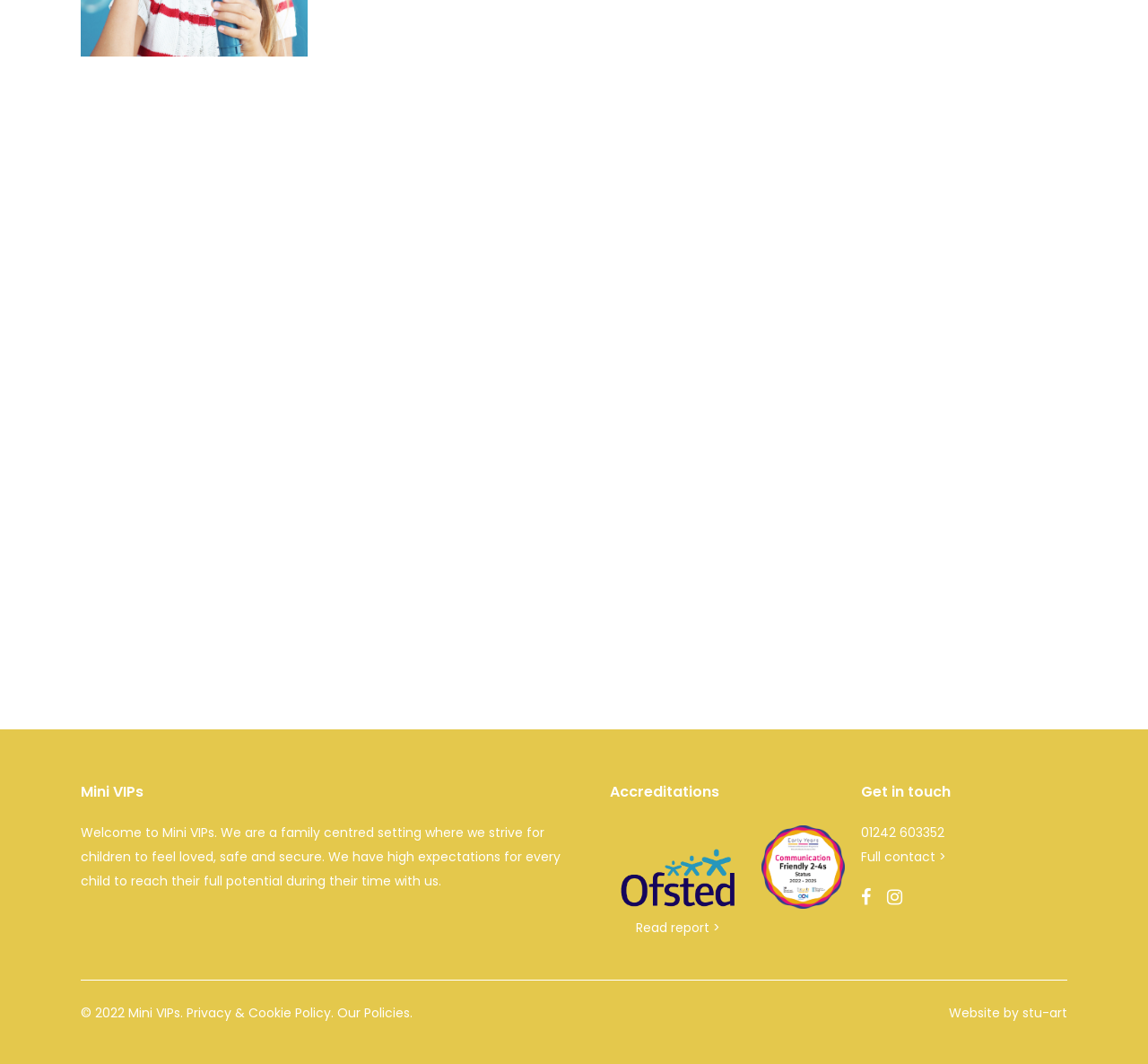Using the provided element description "Our Policies", determine the bounding box coordinates of the UI element.

[0.294, 0.944, 0.357, 0.961]